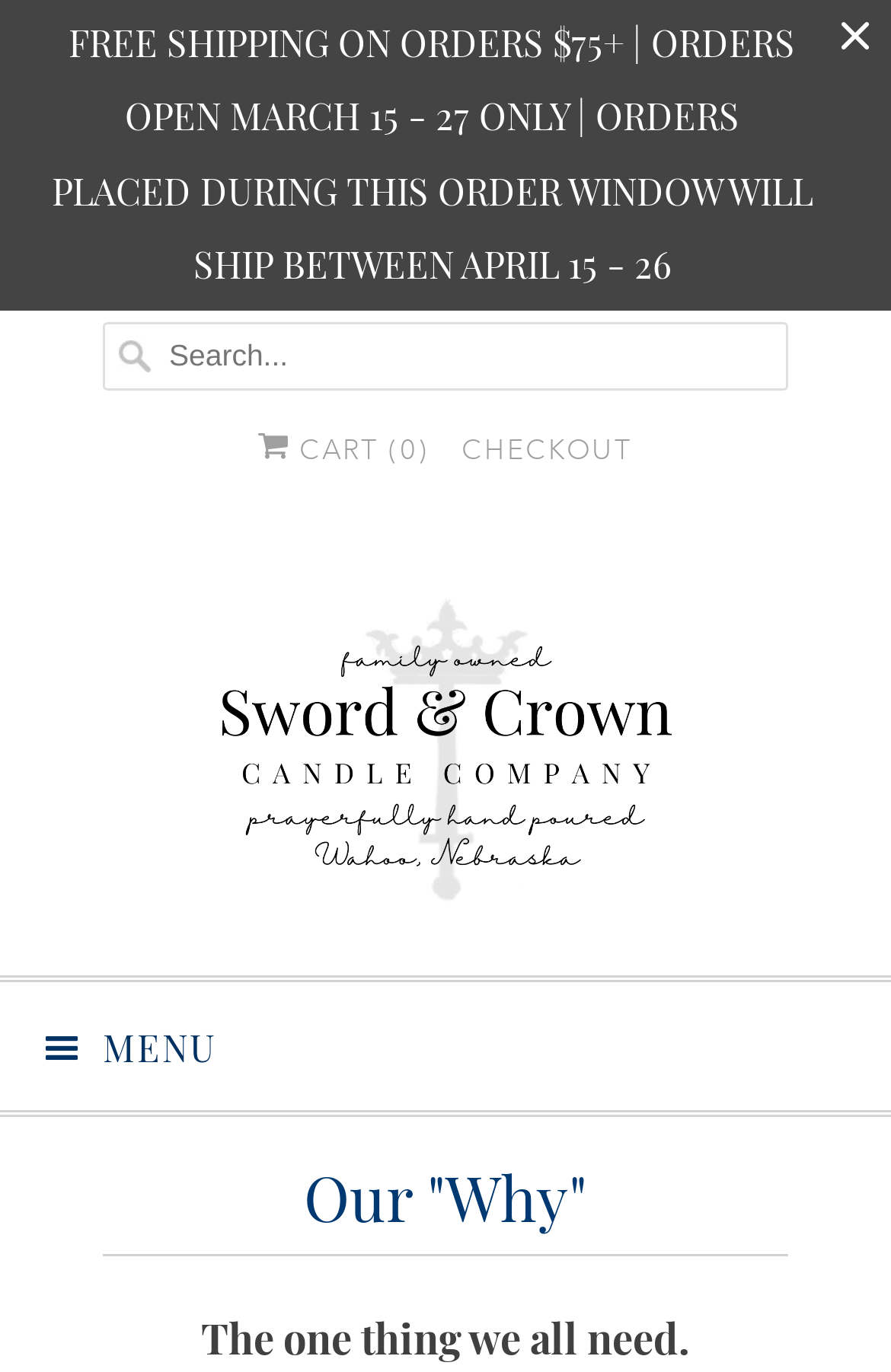Review the image closely and give a comprehensive answer to the question: What is the name of the company?

The answer can be found in the link element 'Sword & Crown Candle Co.' which is likely the name of the company.